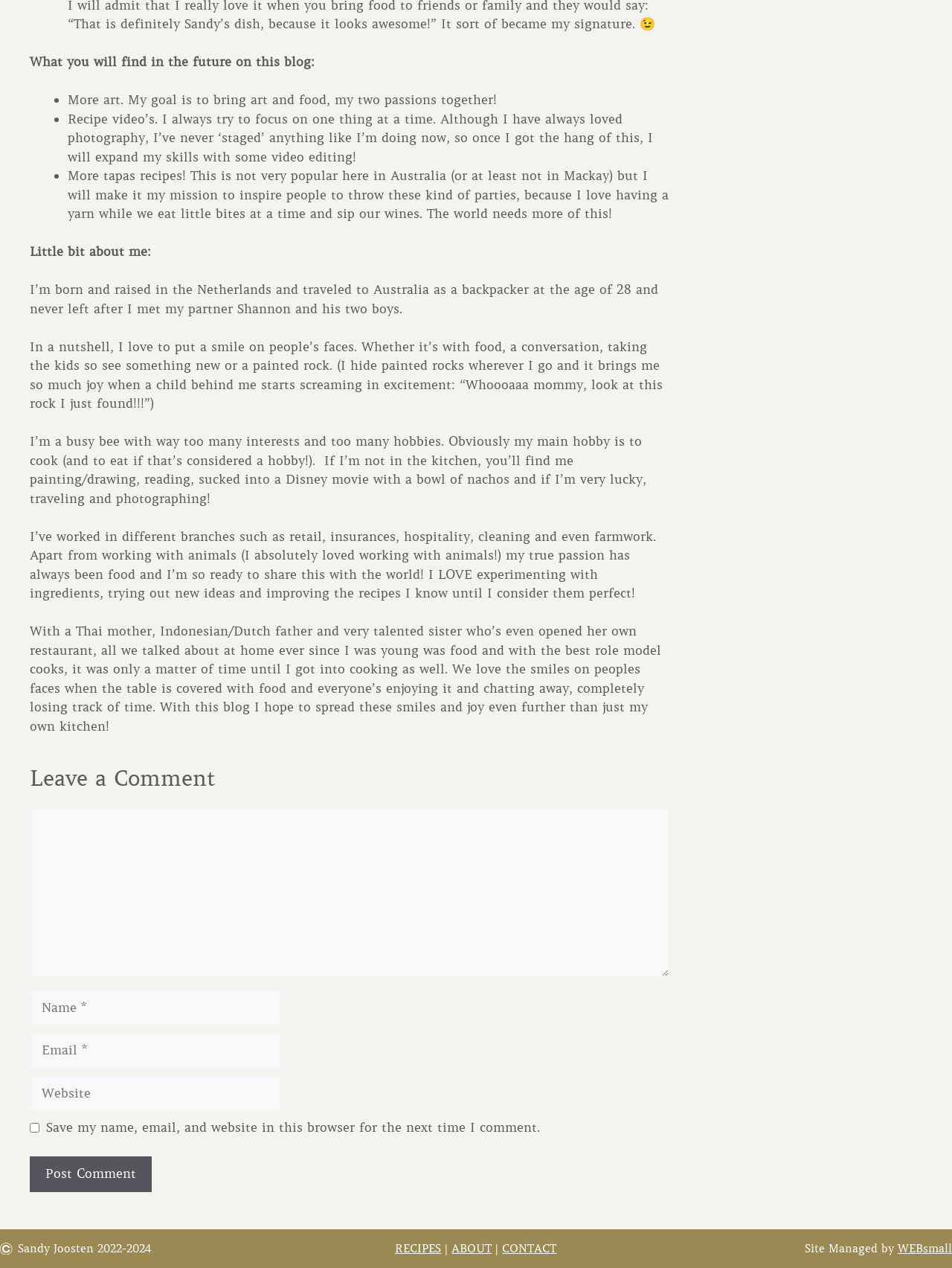Determine the bounding box coordinates of the section I need to click to execute the following instruction: "Click on the 'Post Comment' button". Provide the coordinates as four float numbers between 0 and 1, i.e., [left, top, right, bottom].

[0.031, 0.912, 0.159, 0.94]